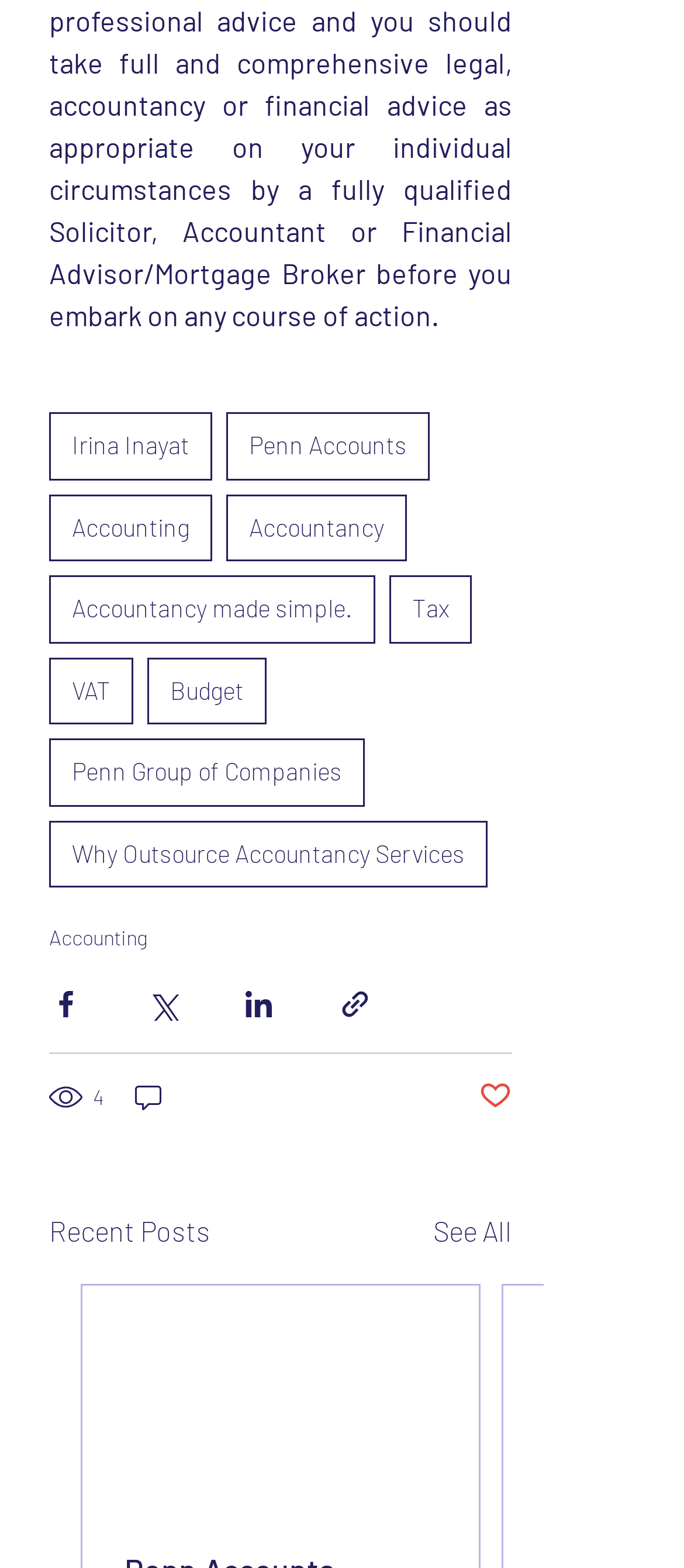What is the purpose of the buttons below the post?
Please respond to the question with a detailed and well-explained answer.

The buttons 'Share via Facebook', 'Share via Twitter', 'Share via LinkedIn', and 'Share via link' are located below the post, which suggests that their purpose is to allow users to share the post on different platforms.